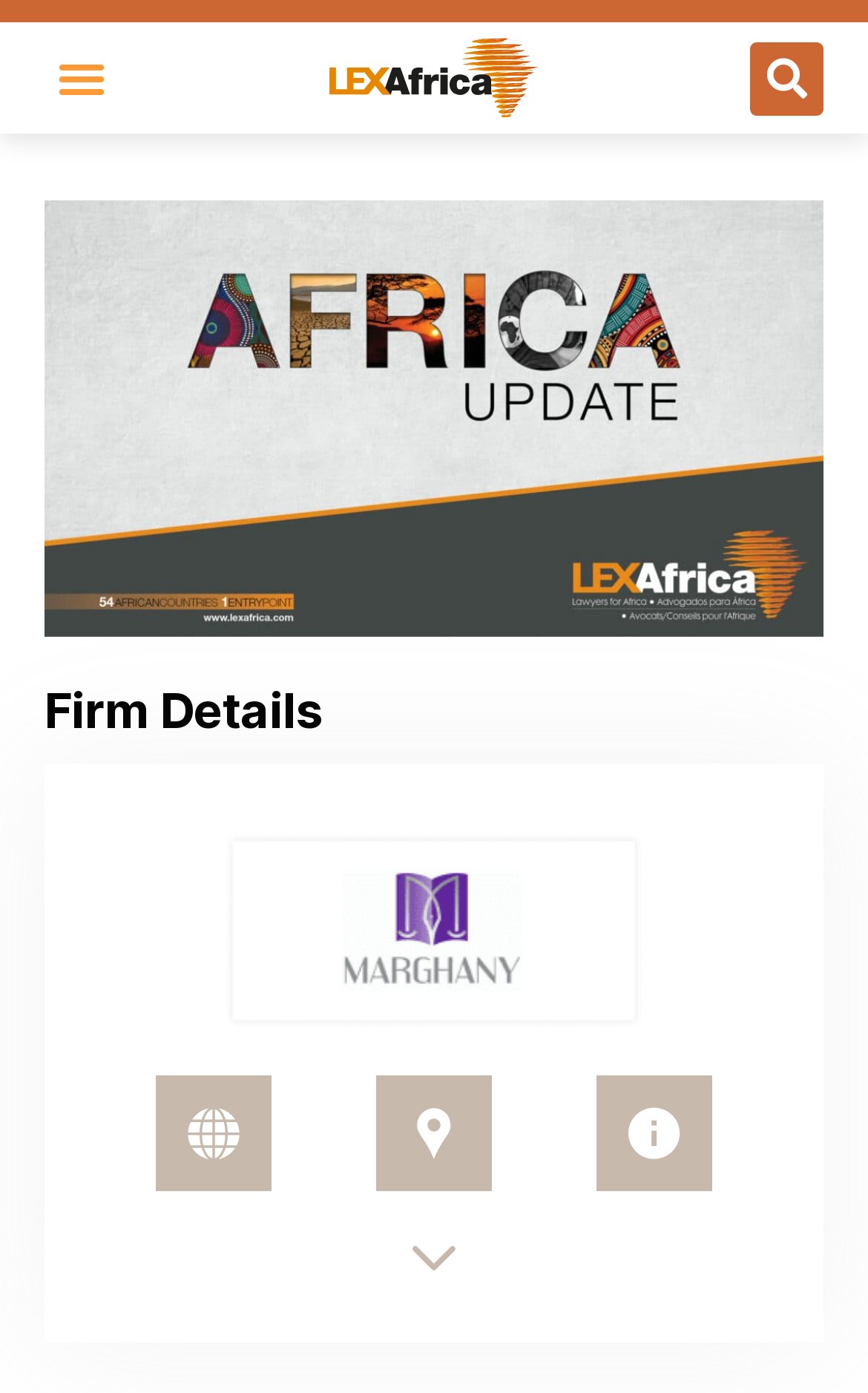Answer with a single word or phrase: 
What is the name of the law firm?

Marghany Advocates